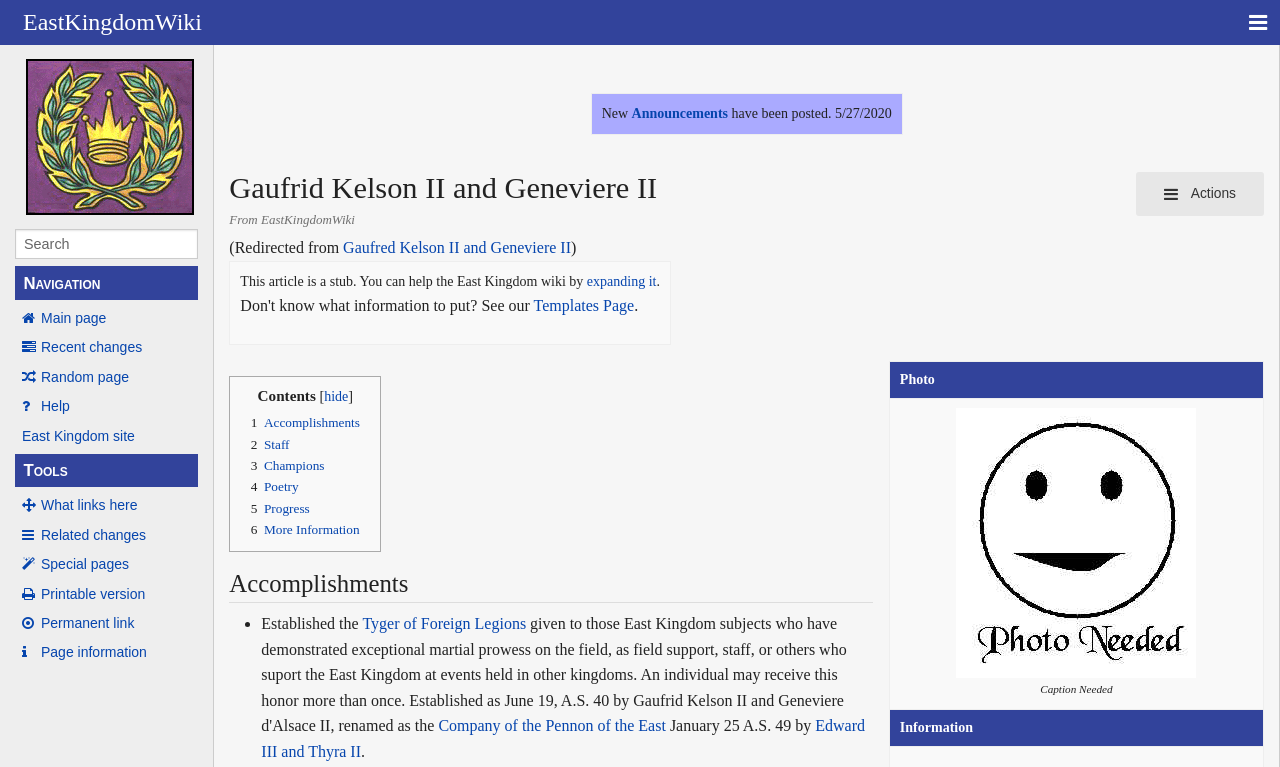Given the following UI element description: "Actions", find the bounding box coordinates in the webpage screenshot.

[0.887, 0.225, 0.988, 0.282]